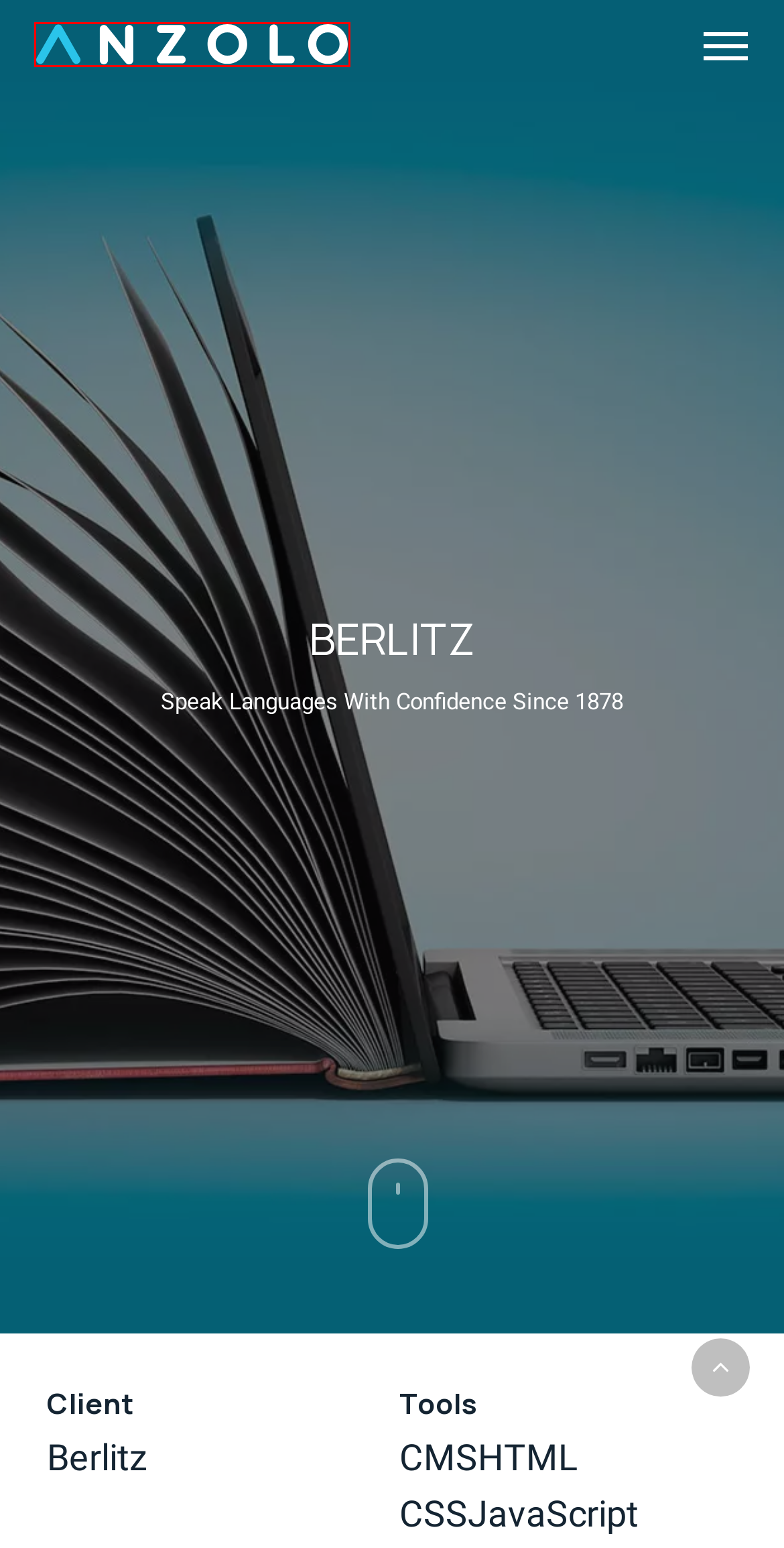You are presented with a screenshot of a webpage that includes a red bounding box around an element. Determine which webpage description best matches the page that results from clicking the element within the red bounding box. Here are the candidates:
A. Managed Live Chat Support - Anzolo
B. POSITIVE COACHING NOW - Anzolo
C. Home - Anzolo
D. Google Ads & Search Engine Marketing - Anzolo
E. Search Engine Optimization - Anzolo
F. Website Design and Optimization - Anzolo
G. VIA JURMALA - Anzolo
H. Graphic Design and Branding - Anzolo

C